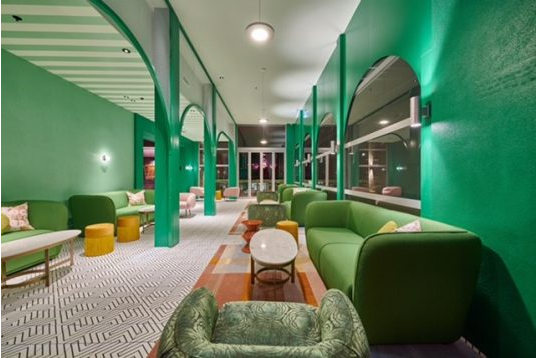Break down the image and describe each part extensively.

This image showcases a vibrant and stylish lounge area located within the premises of Naumi Hotels in Wellington, New Zealand. The space features an eye-catching green color scheme that covers both the walls and furniture, creating a fresh and inviting atmosphere. Various seating options, including plush sofas and quirky stools, invite guests to relax and connect. The floor is adorned with a distinctive geometric patterned tile, which complements the bright aesthetic. Large windows allow natural light to fill the space, enhancing the overall lively ambiance. This lounge is not just a place to unwind; it embodies the hotel's commitment to design and comfort, as highlighted by Mr. Gaurang Jhunjhnuwala, the hotel's CEO. The lounge represents a successful blend of modernity and warmth, making it a perfect spot for both locals and visitors to gather and enjoy their surroundings.